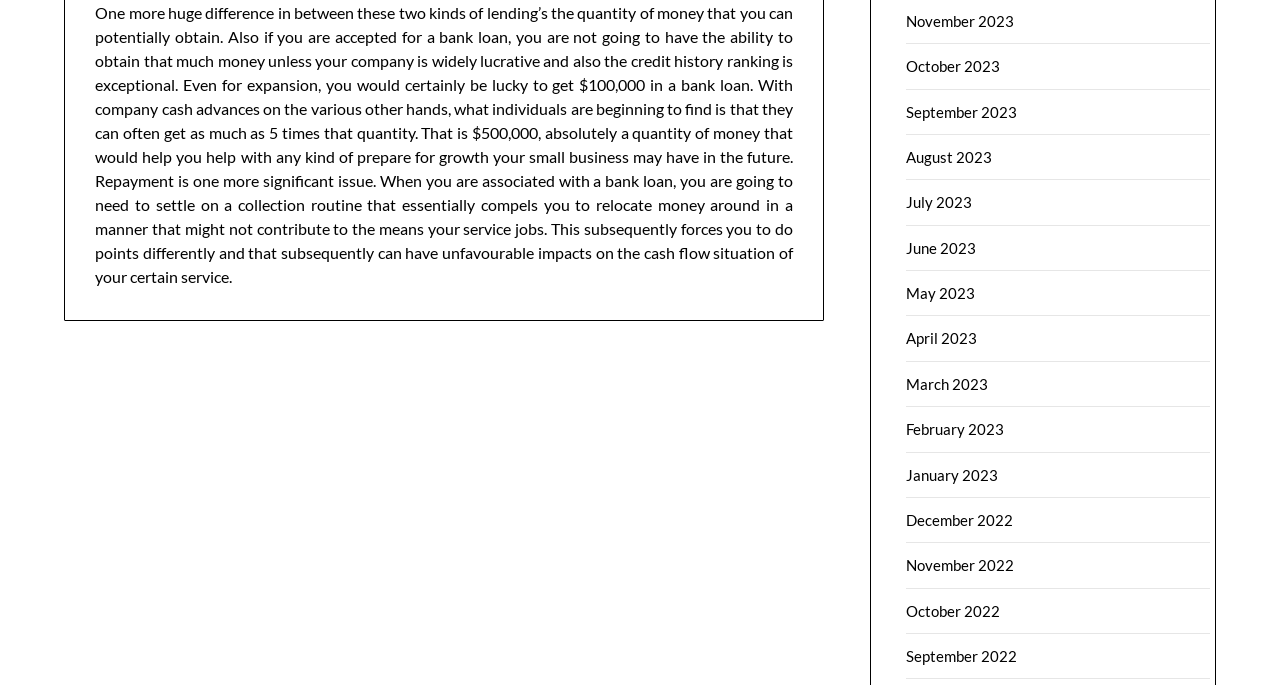Could you provide the bounding box coordinates for the portion of the screen to click to complete this instruction: "Click on November 2023"?

[0.708, 0.017, 0.792, 0.043]